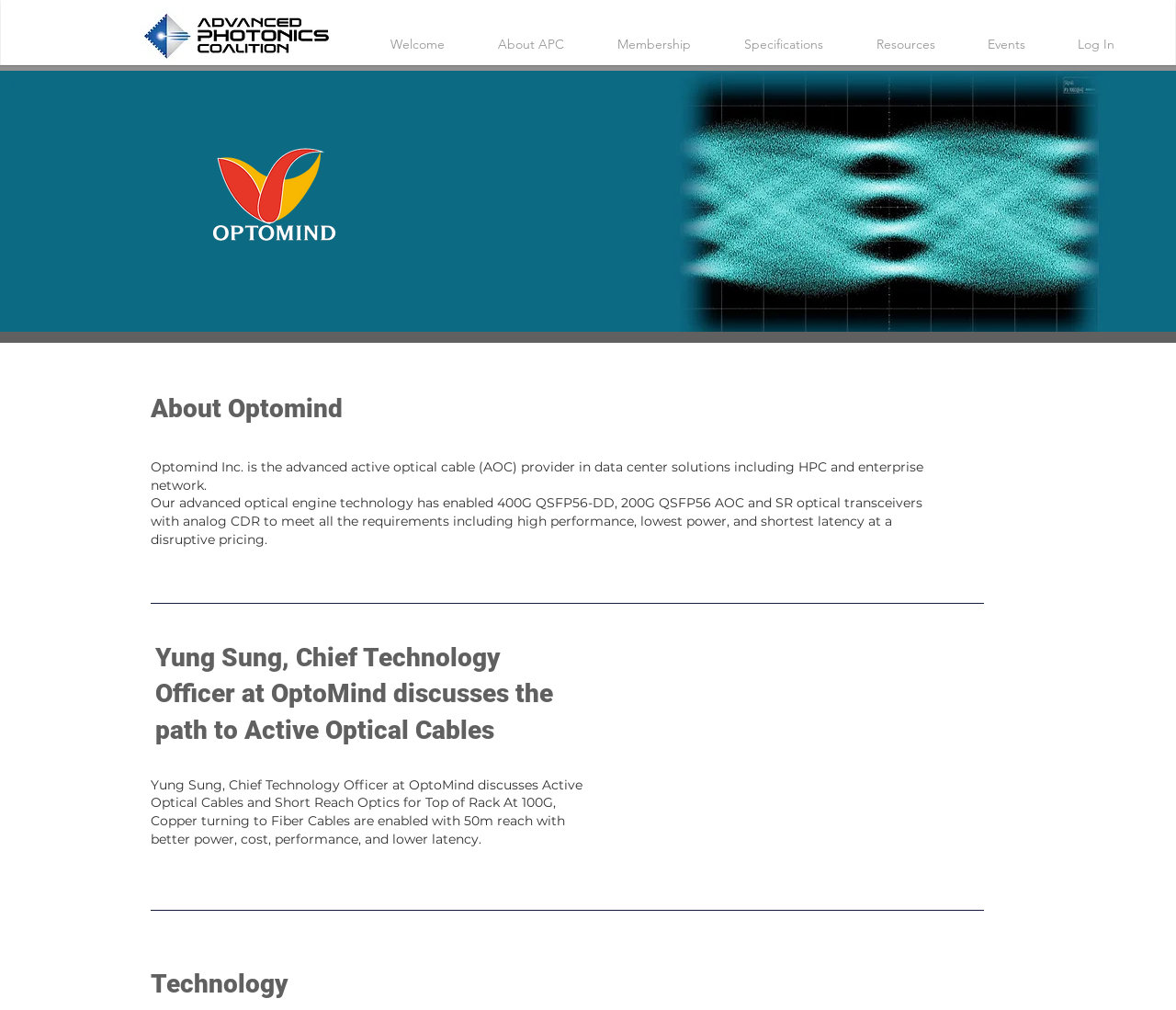Show the bounding box coordinates for the HTML element described as: "Search".

None